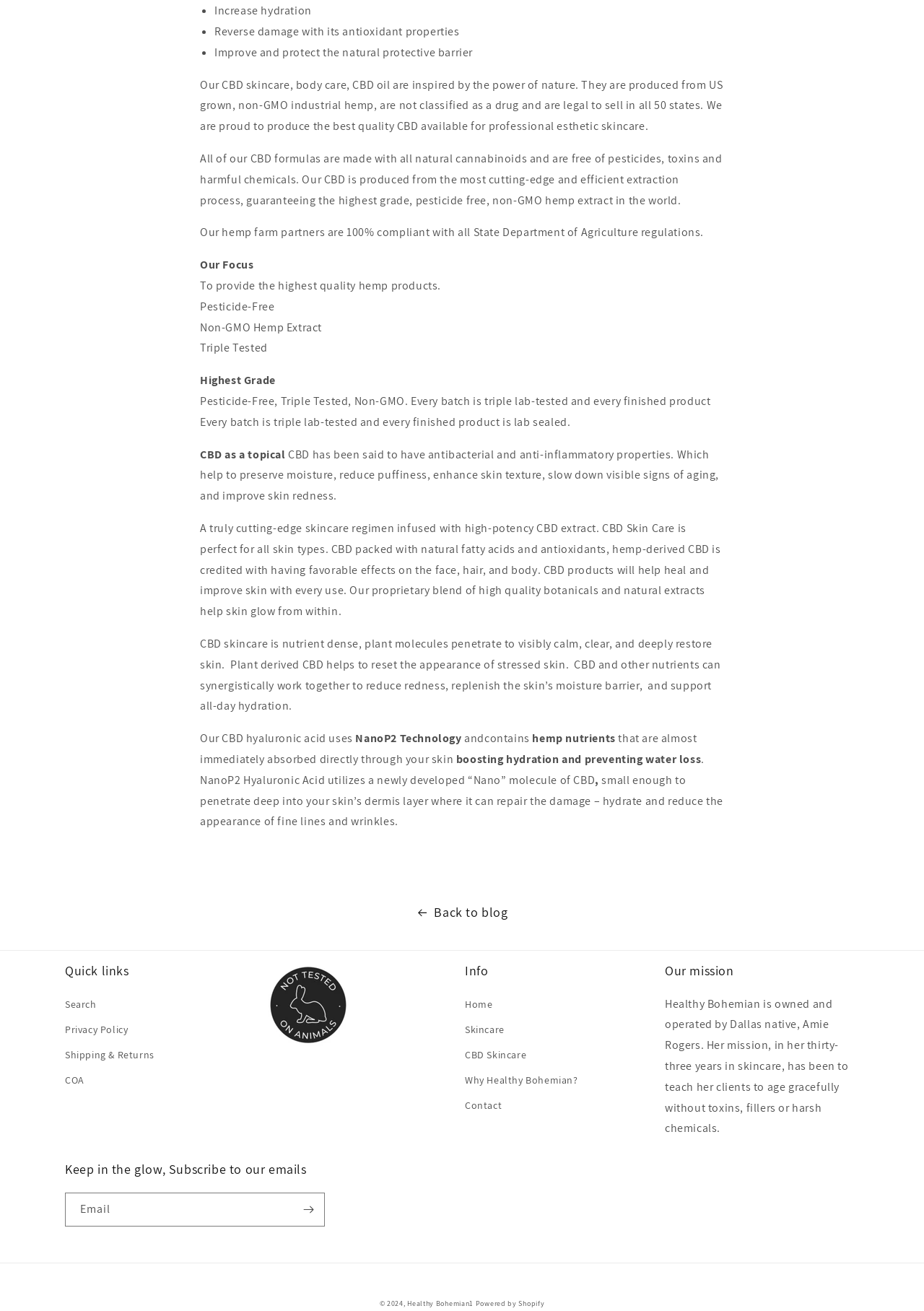Show the bounding box coordinates for the HTML element described as: "CBD Skincare".

[0.503, 0.795, 0.57, 0.815]